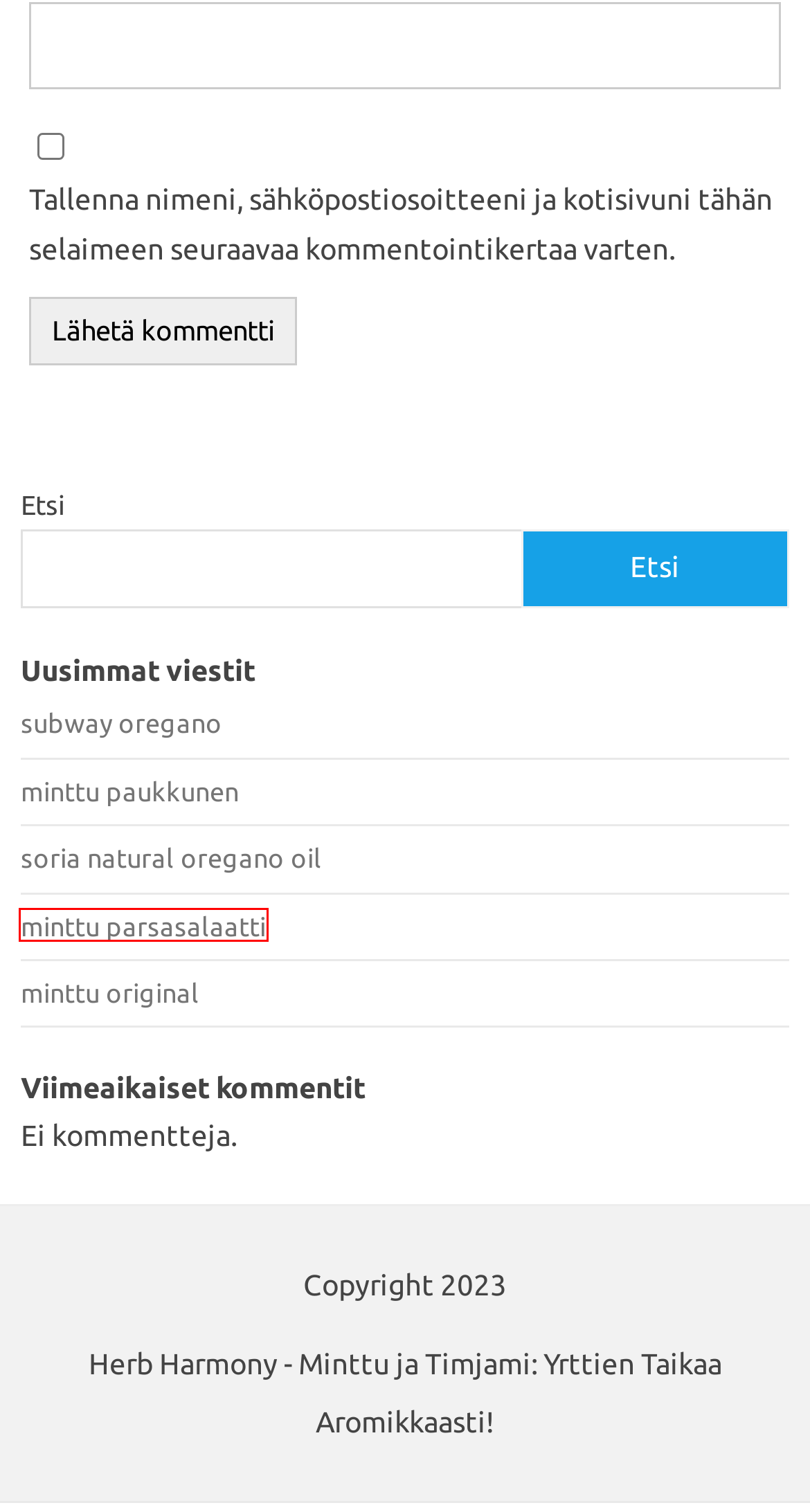Provided is a screenshot of a webpage with a red bounding box around an element. Select the most accurate webpage description for the page that appears after clicking the highlighted element. Here are the candidates:
A. soria natural oregano oil - Tietoja mintusta ja timjamista
B. minttu paukkunen - Tietoja mintusta ja timjamista
C. Blog Tool, Publishing Platform, and CMS – WordPress.org
D. Oregano - Tietoja mintusta ja timjamista
E. minttu parsasalaatti - Tietoja mintusta ja timjamista
F. minttu räikkönen ammatti - Tietoja mintusta ja timjamista
G. ltdmf, Author at Tietoja mintusta ja timjamista
H. minttu original - Tietoja mintusta ja timjamista

E